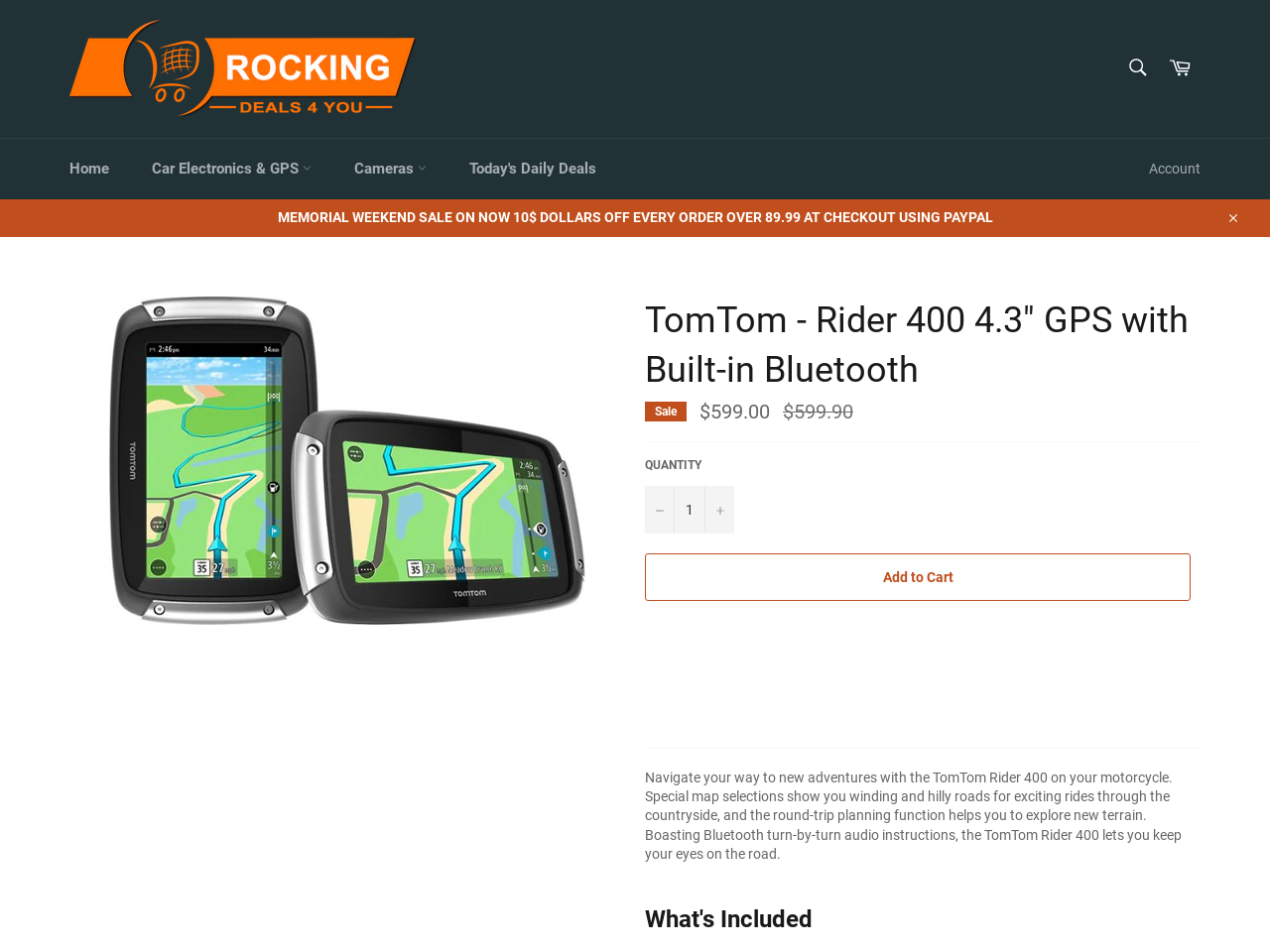Determine the bounding box coordinates of the UI element described below. Use the format (top-left x, top-left y, bottom-right x, bottom-right y) with floating point numbers between 0 and 1: parent_node: SEARCH aria-label="Search" name="q" placeholder="Search"

[0.877, 0.049, 0.912, 0.096]